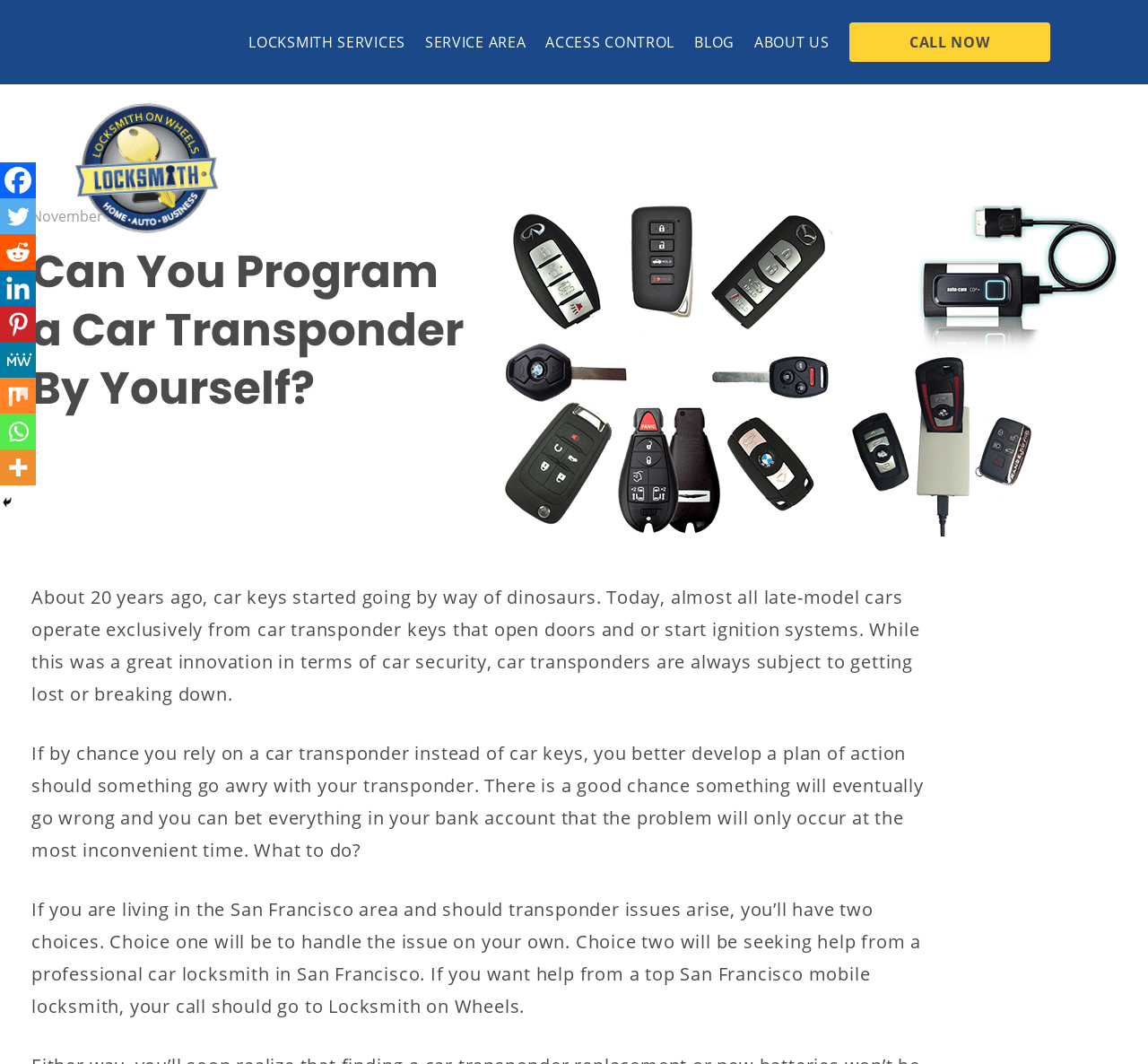Provide your answer to the question using just one word or phrase: How many social media links are present on the webpage?

8